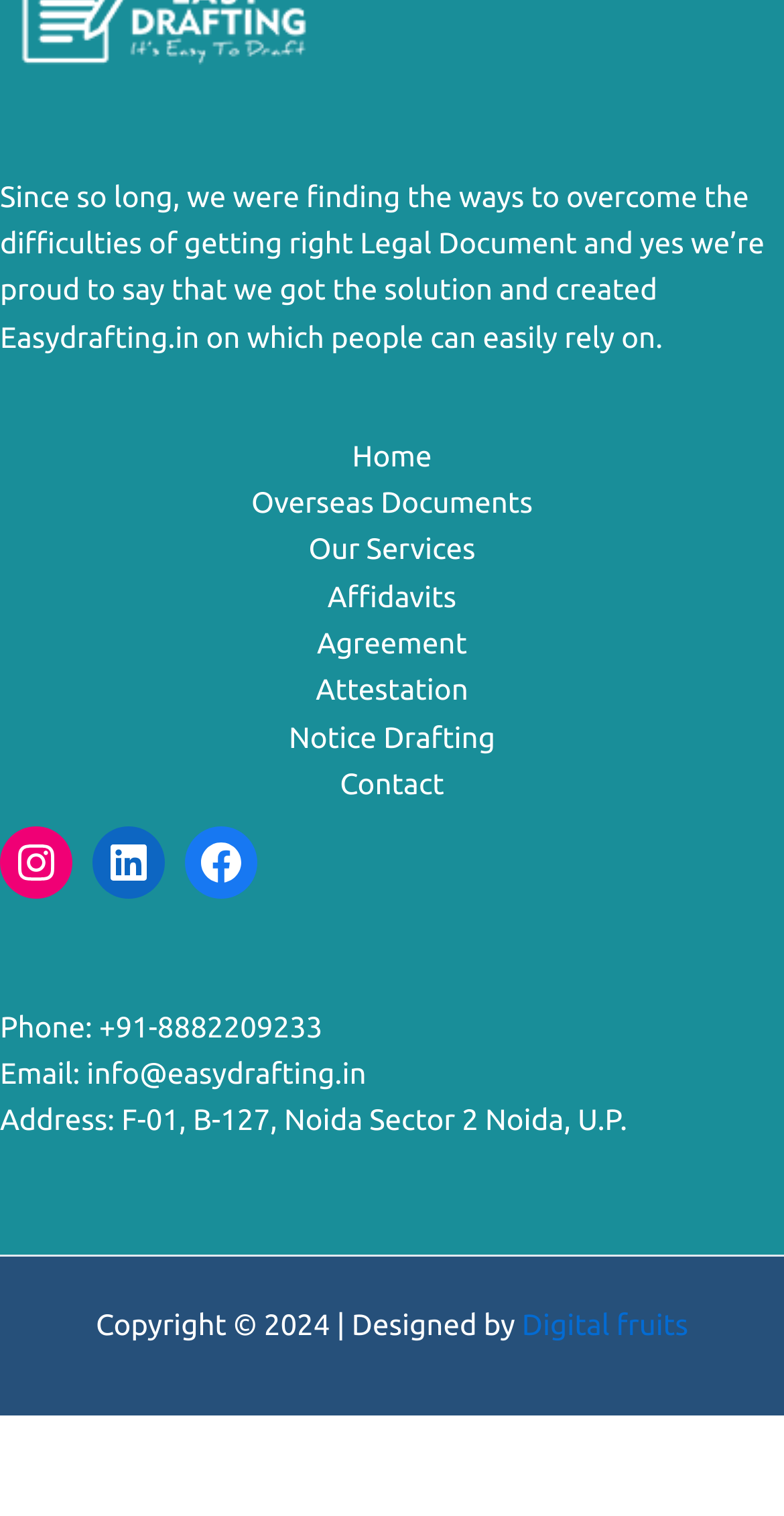Identify the bounding box coordinates of the HTML element based on this description: "LinkedIn".

[0.117, 0.546, 0.21, 0.593]